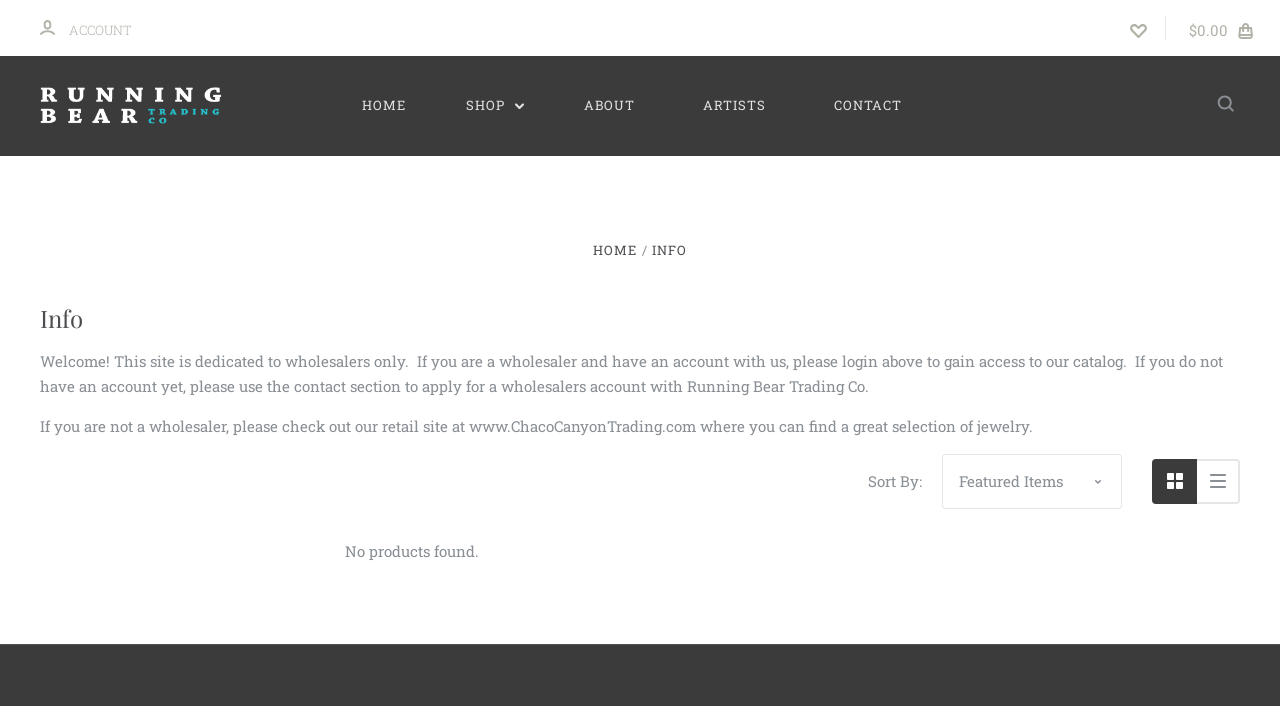What is the text above the 'Sort By:' combobox?
Please provide a comprehensive answer based on the contents of the image.

I found a static text element above the 'Sort By:' combobox, which contains a welcome message and instructions for wholesalers to login or apply for an account.